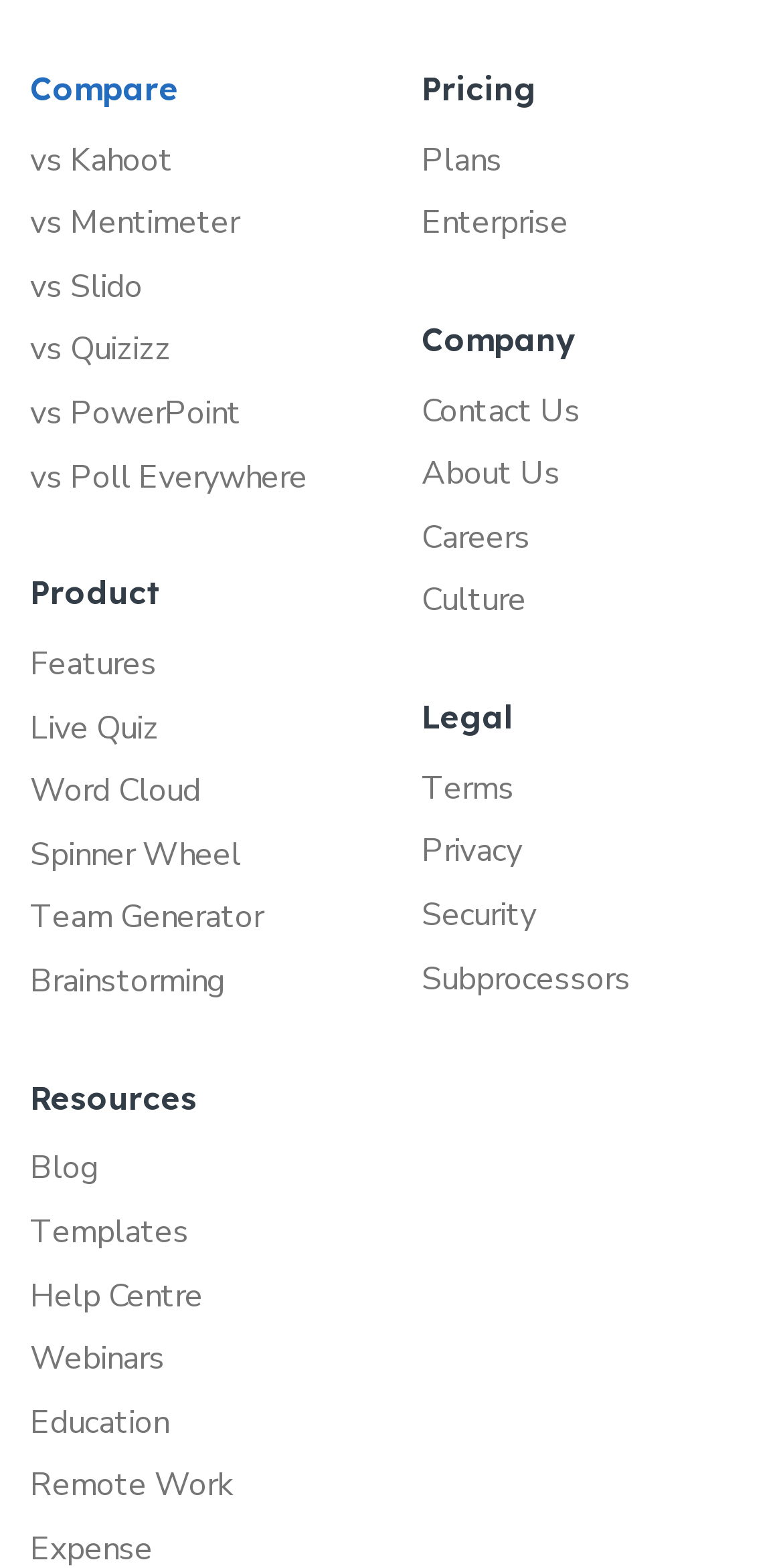Using the format (top-left x, top-left y, bottom-right x, bottom-right y), and given the element description, identify the bounding box coordinates within the screenshot: Enterprise

[0.538, 0.127, 0.962, 0.162]